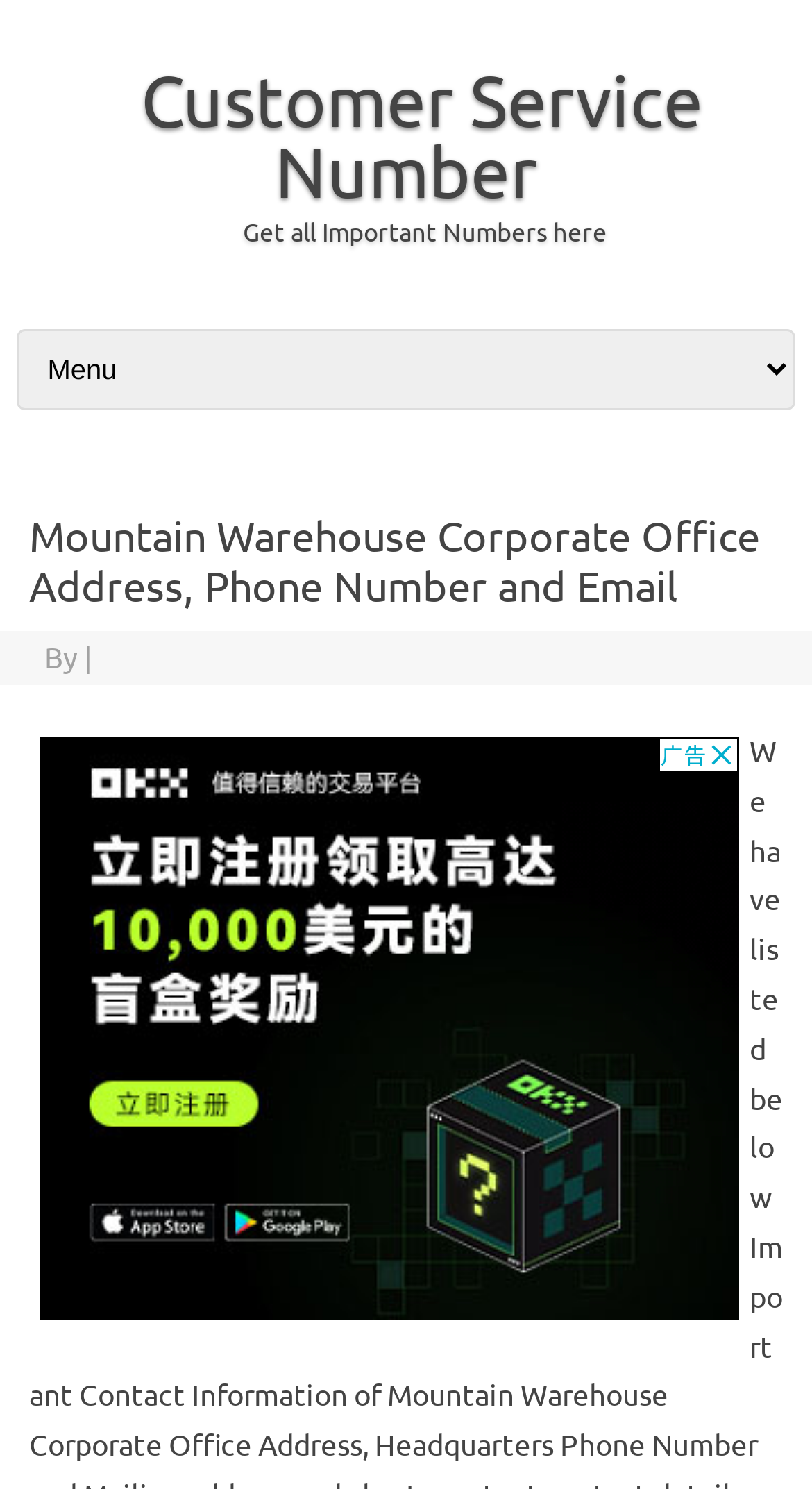Mark the bounding box of the element that matches the following description: "Get all Important Numbers here".

[0.253, 0.144, 0.747, 0.166]